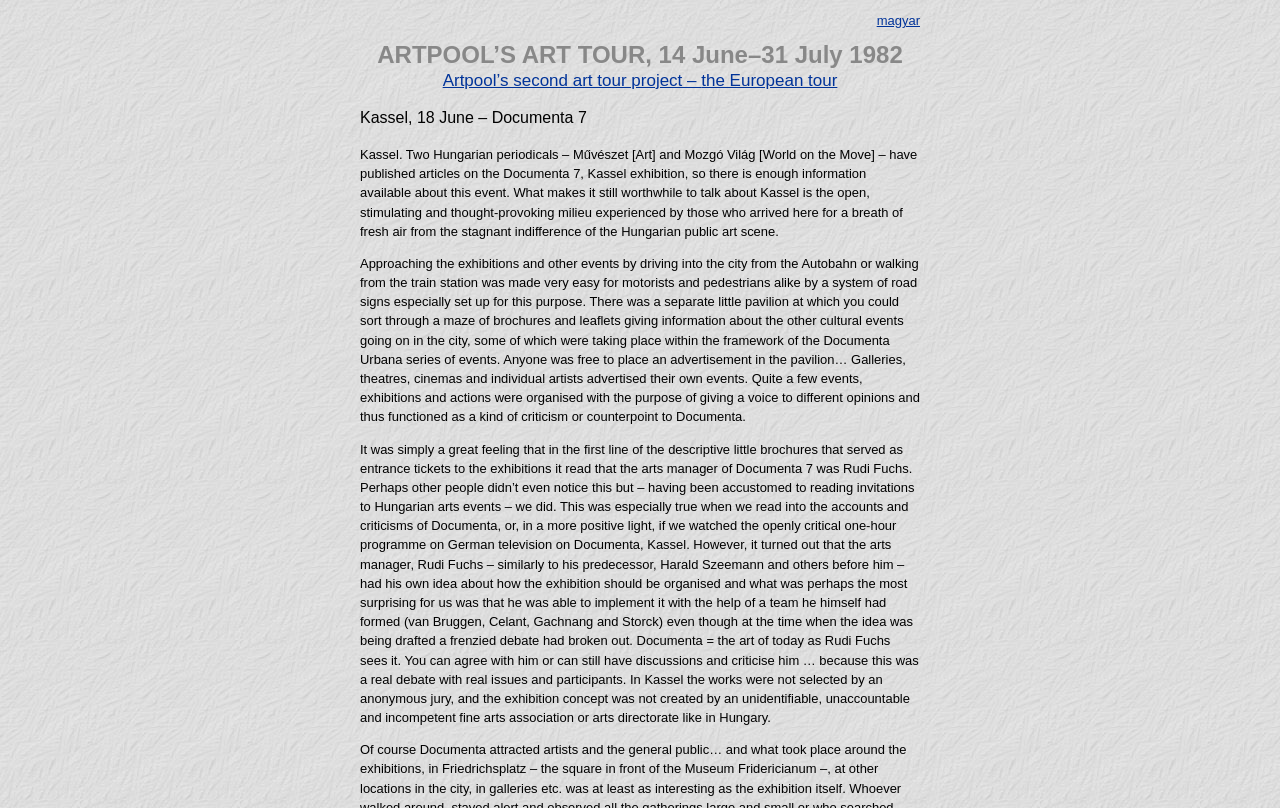What is the name of the art tour project?
Please use the image to provide an in-depth answer to the question.

I found the answer by looking at the second heading on the webpage, which says 'Artpool’s second art tour project – the European tour'. This heading is a subheading of the main title 'ARTPOOL’S ART TOUR, 14 June–31 July 1982'.